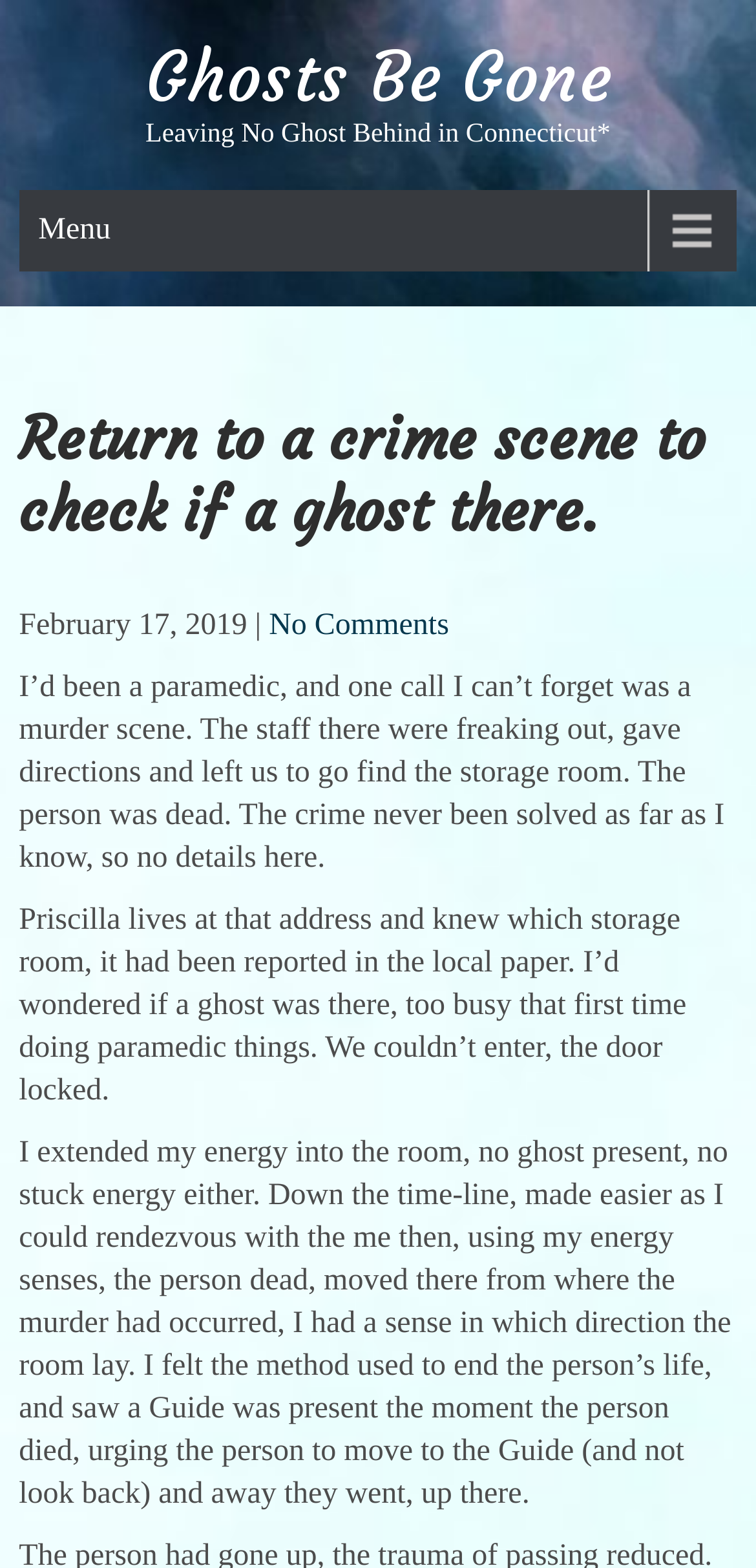With reference to the image, please provide a detailed answer to the following question: What is the name of the website?

The name of the website can be determined by looking at the heading element with the text 'Ghosts Be Gone' and also the link element with the same text, which suggests that it is the title of the website.